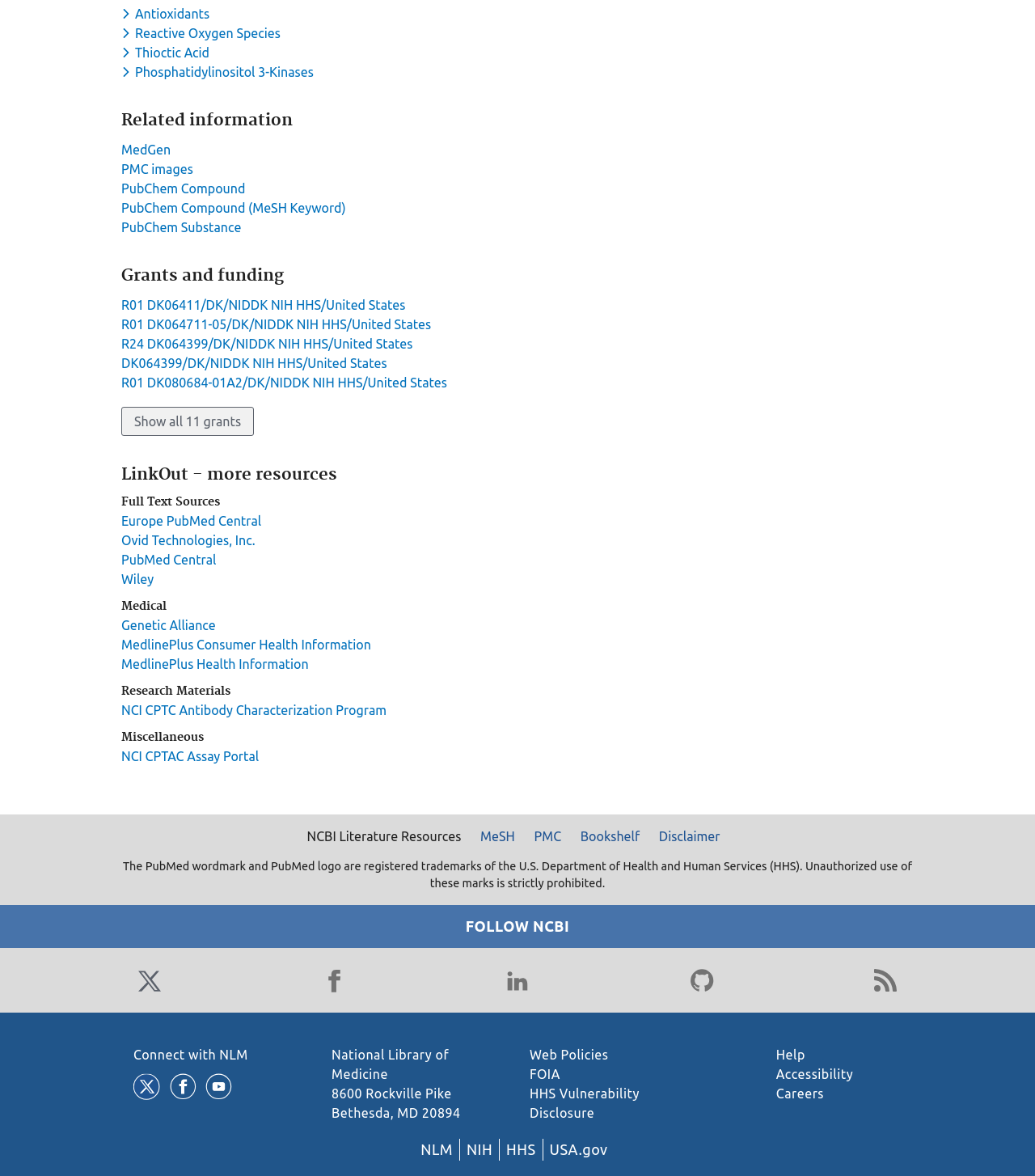What is the name of the organization at the bottom of the page?
Provide a detailed and well-explained answer to the question.

The bottom of the page contains a section with the heading 'National Library of Medicine' and an address, which suggests that this is the name of the organization.